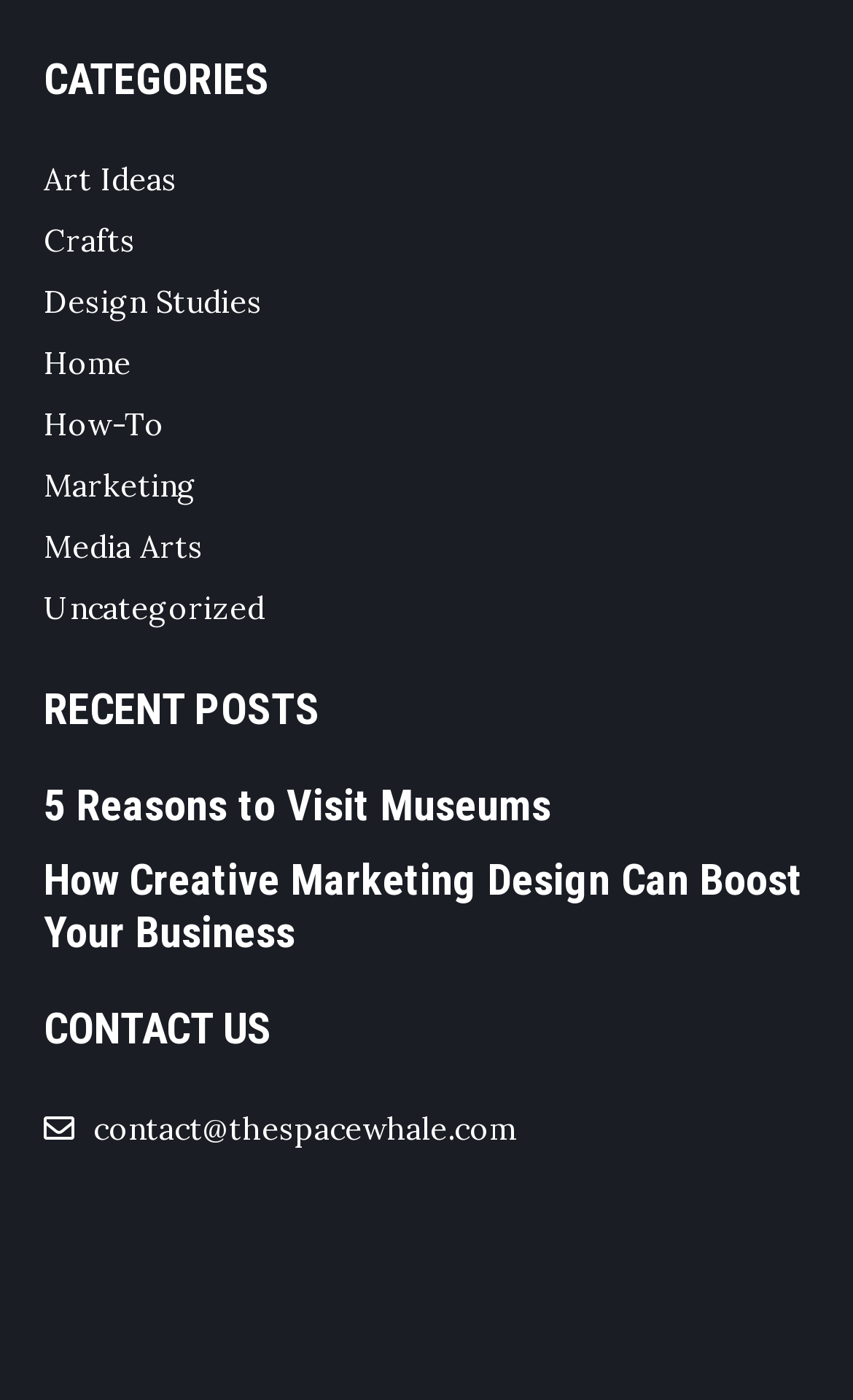How many recent posts are displayed?
Answer the question based on the image using a single word or a brief phrase.

2